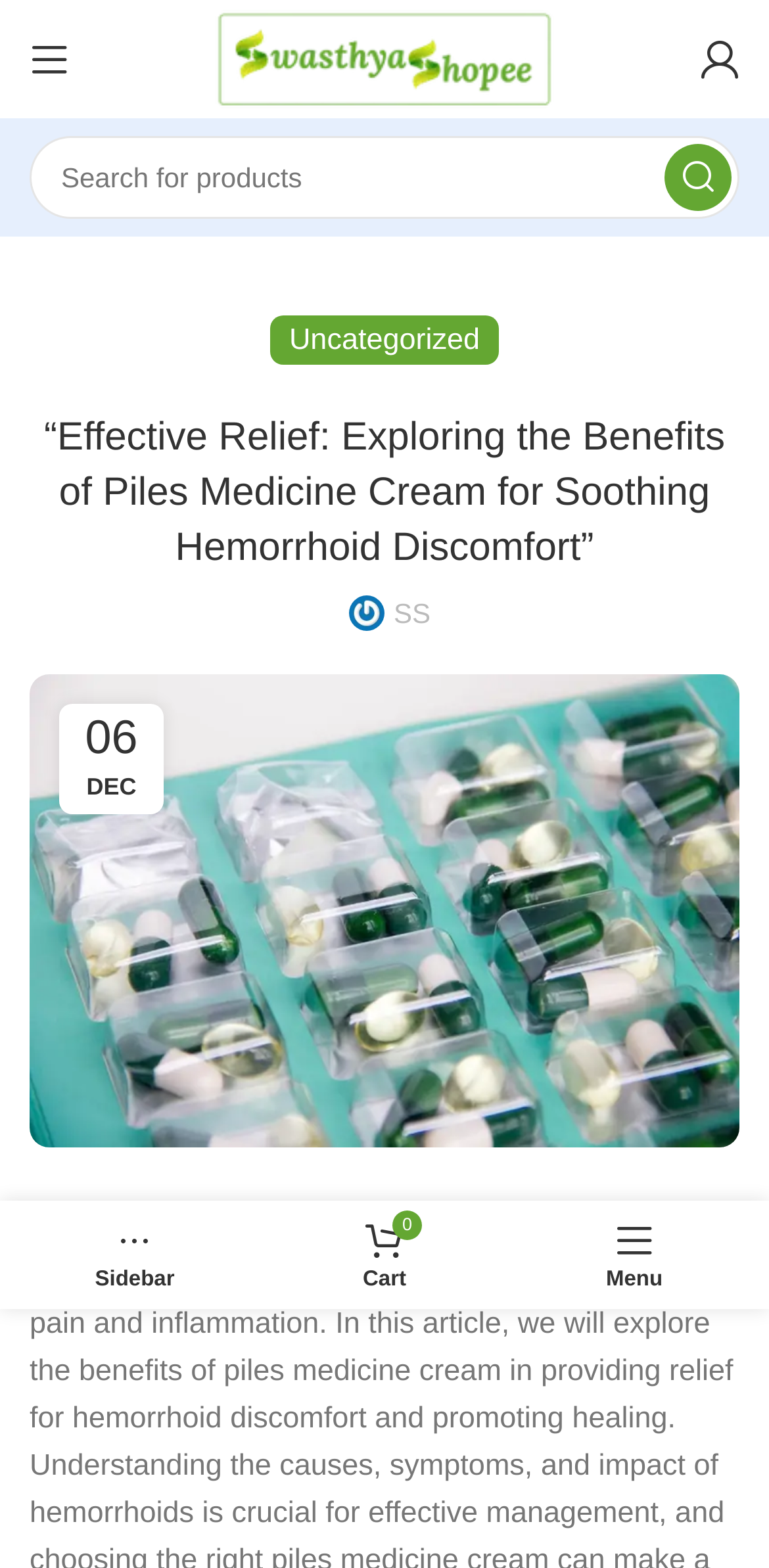Please identify the bounding box coordinates of the element I should click to complete this instruction: 'Click on site logo'. The coordinates should be given as four float numbers between 0 and 1, like this: [left, top, right, bottom].

[0.279, 0.026, 0.721, 0.048]